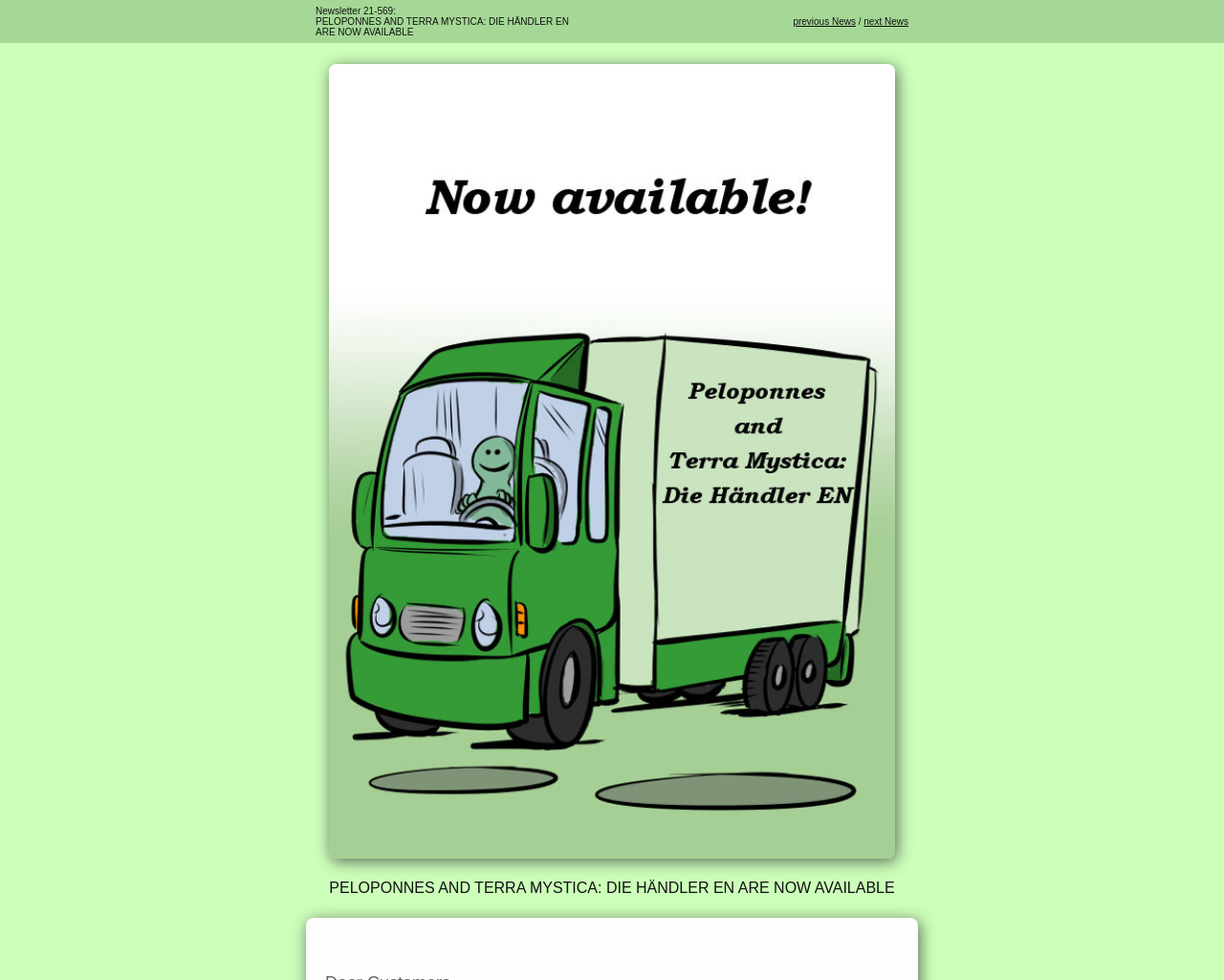Analyze the image and provide a detailed answer to the question: What is the purpose of this webpage?

Based on the content of the webpage, I can infer that the purpose of this webpage is to announce the availability of new games, specifically PELOPONNES AND TERRA MYSTICA: DIE HÄNDLER EN.